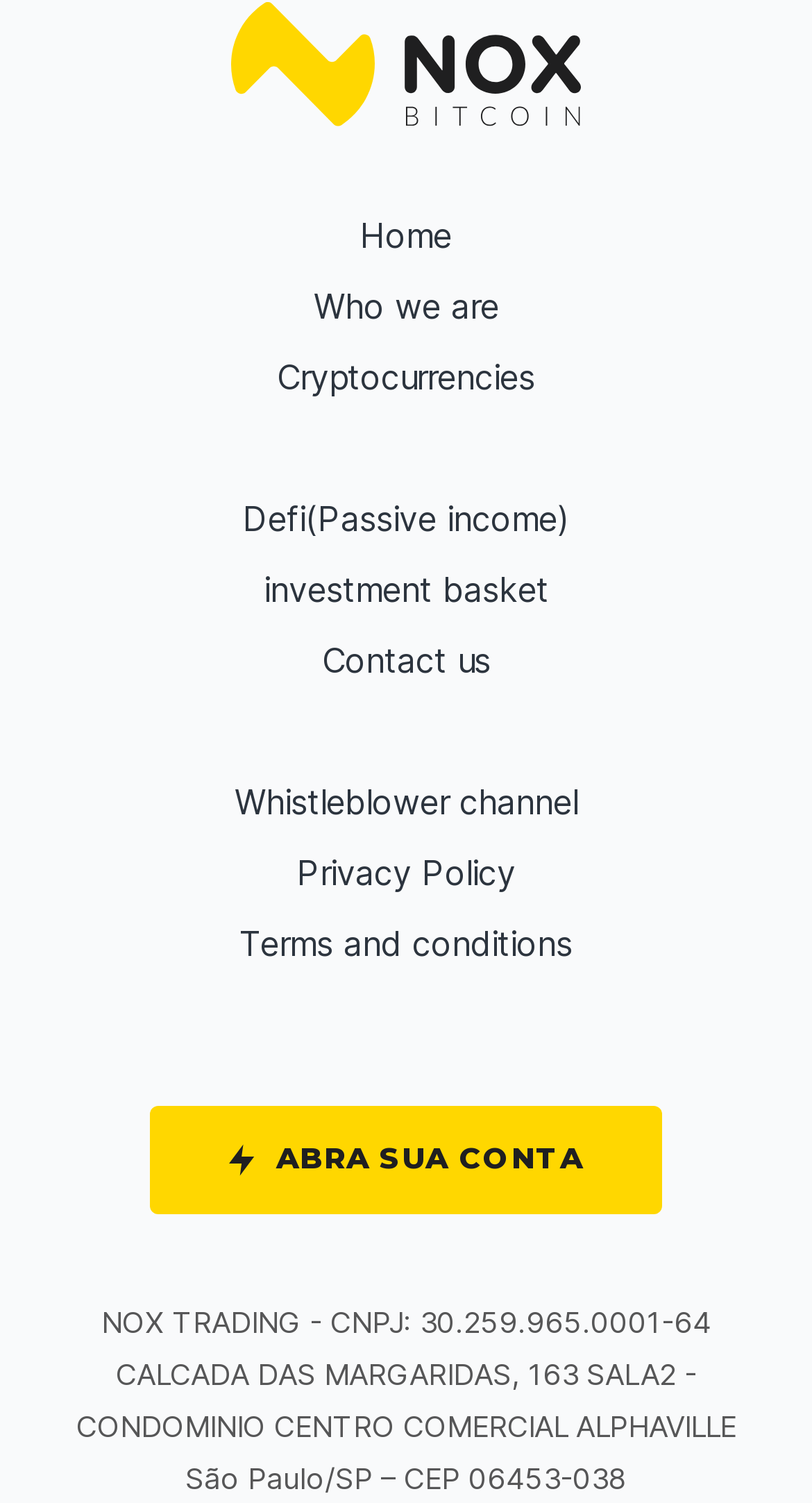Find the bounding box coordinates of the clickable area that will achieve the following instruction: "Go to Contact us page".

[0.288, 0.421, 0.712, 0.457]